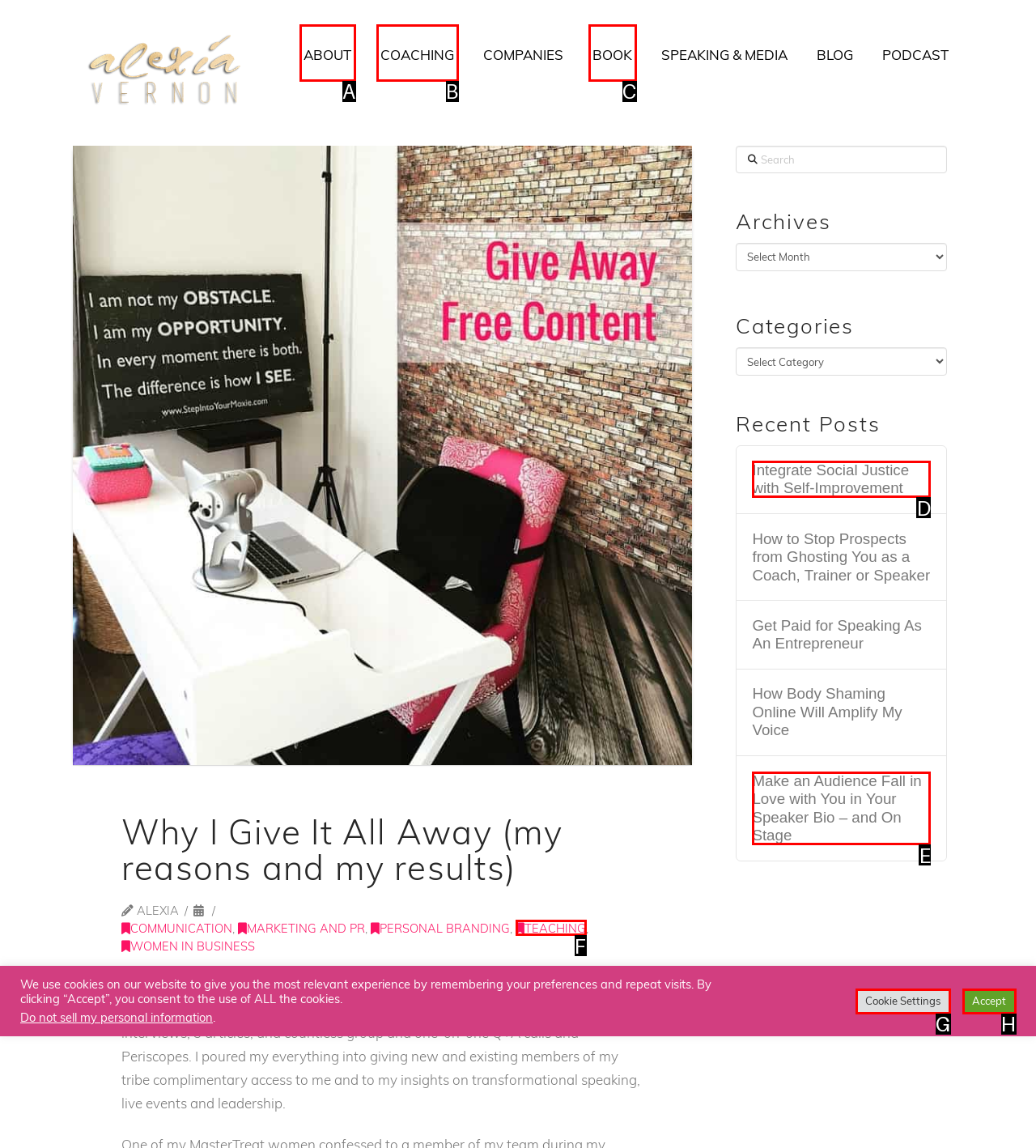Tell me which one HTML element best matches the description: Integrate Social Justice with Self-Improvement Answer with the option's letter from the given choices directly.

D